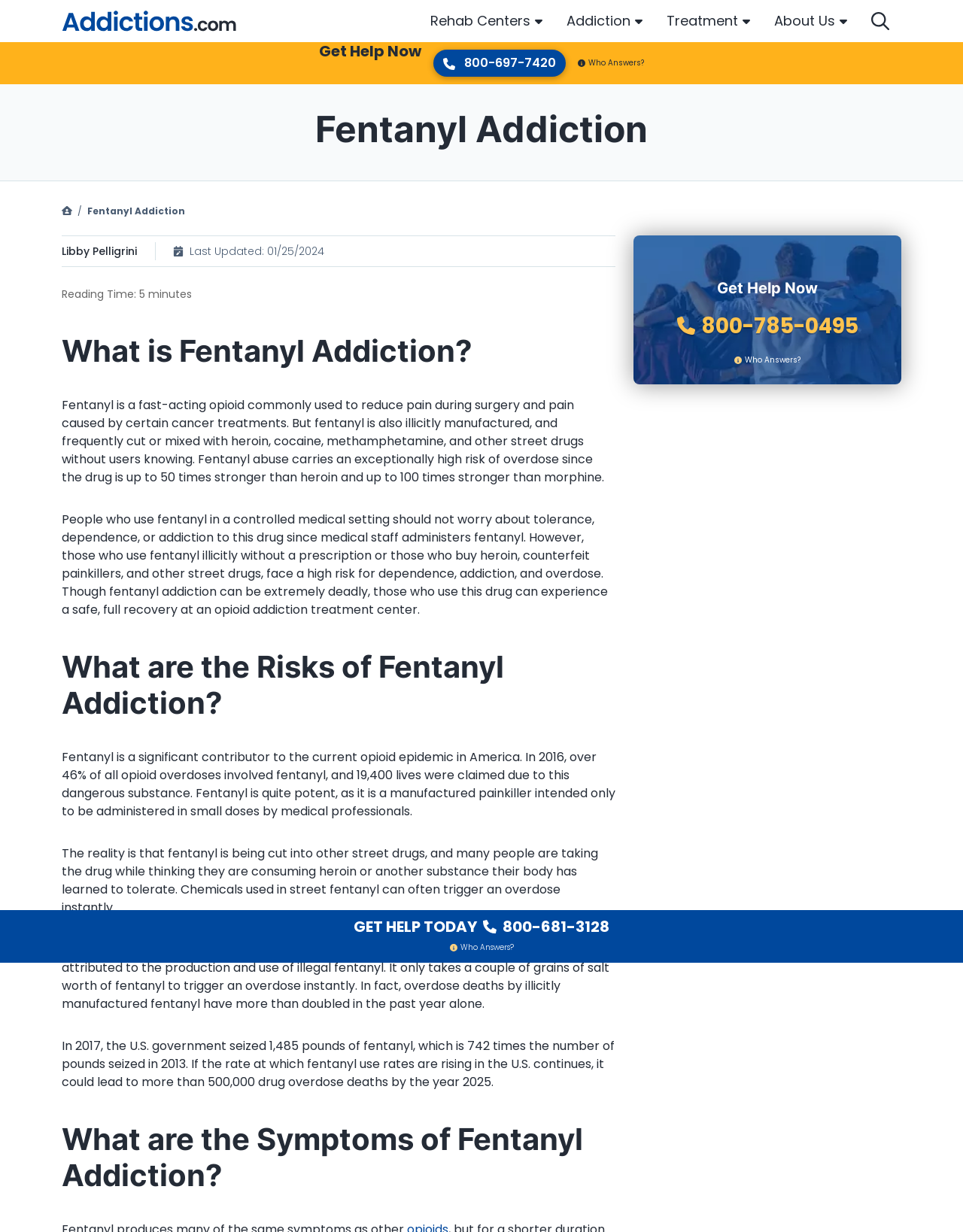Please determine the bounding box coordinates of the section I need to click to accomplish this instruction: "Search Addictions.com".

[0.892, 0.0, 0.936, 0.034]